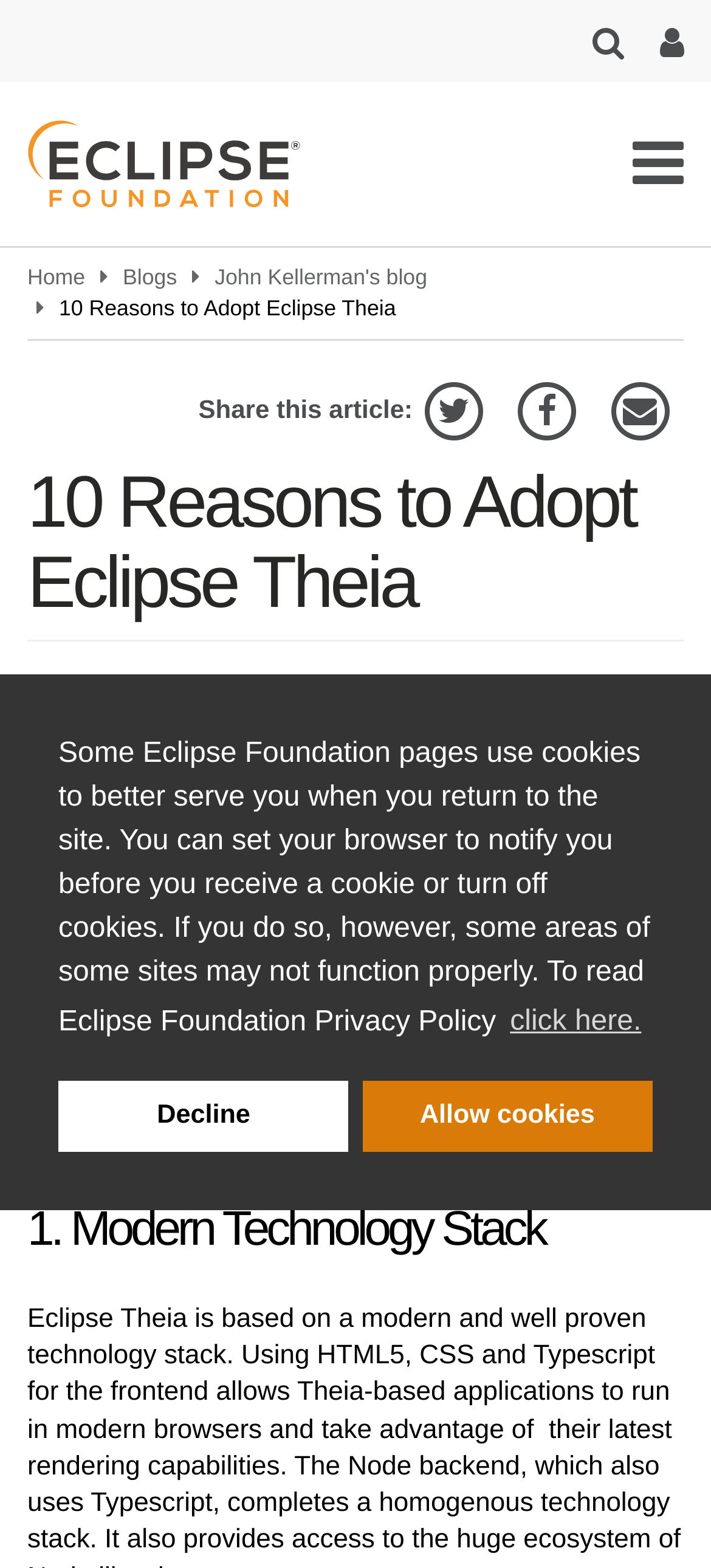Determine the bounding box coordinates of the clickable element to complete this instruction: "Learn more about building your own IDE/tools based on Theia". Provide the coordinates in the format of four float numbers between 0 and 1, [left, top, right, bottom].

[0.038, 0.523, 0.849, 0.565]